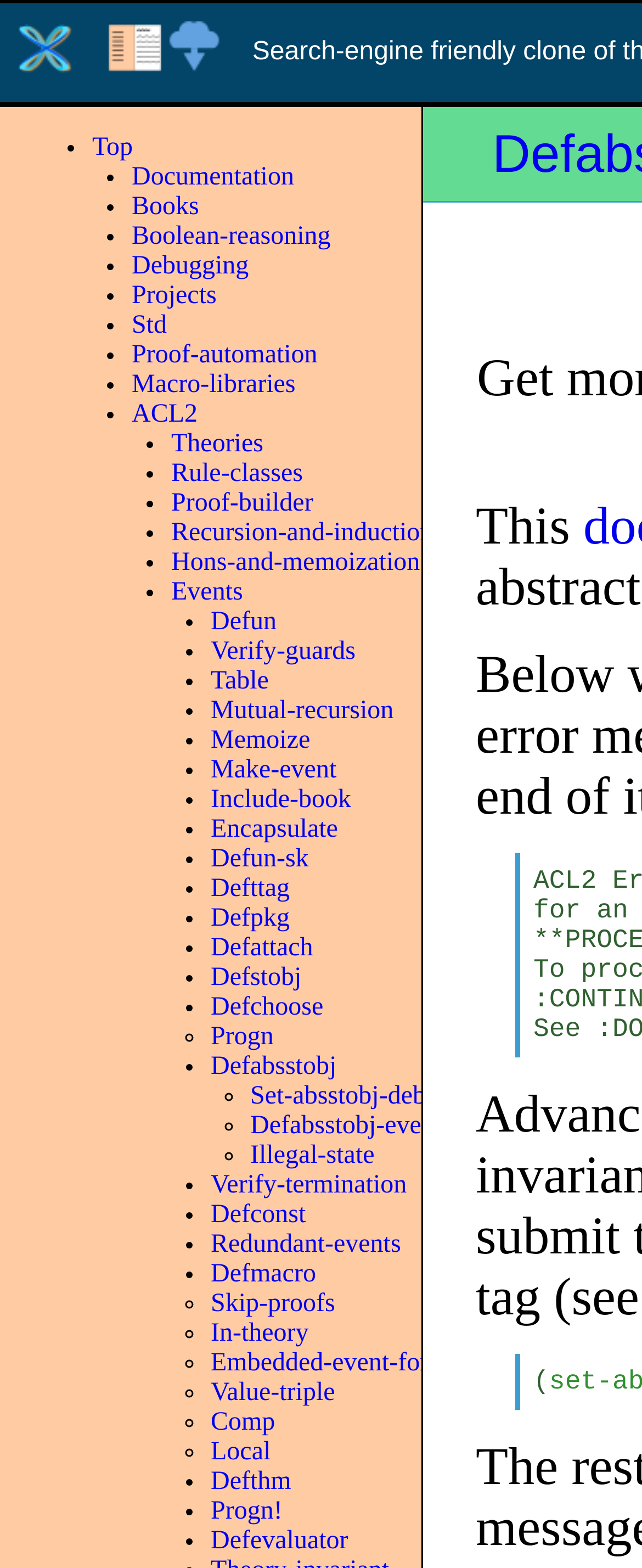Identify the bounding box coordinates for the element you need to click to achieve the following task: "Click on Set-absstobj-debug". The coordinates must be four float values ranging from 0 to 1, formatted as [left, top, right, bottom].

[0.39, 0.69, 0.704, 0.708]